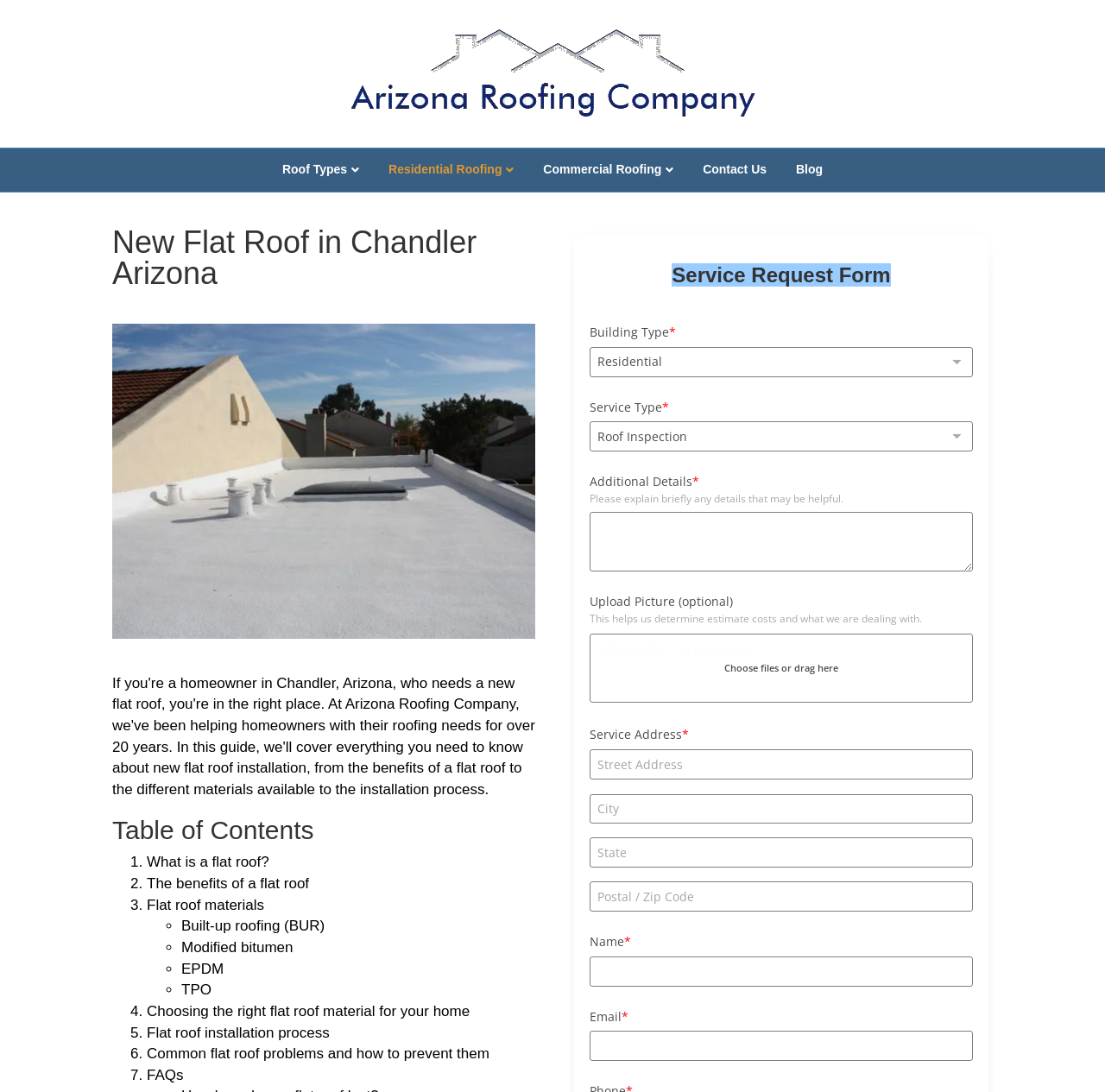Answer the question using only a single word or phrase: 
What is the company name mentioned on the webpage?

Arizona Roofing Company